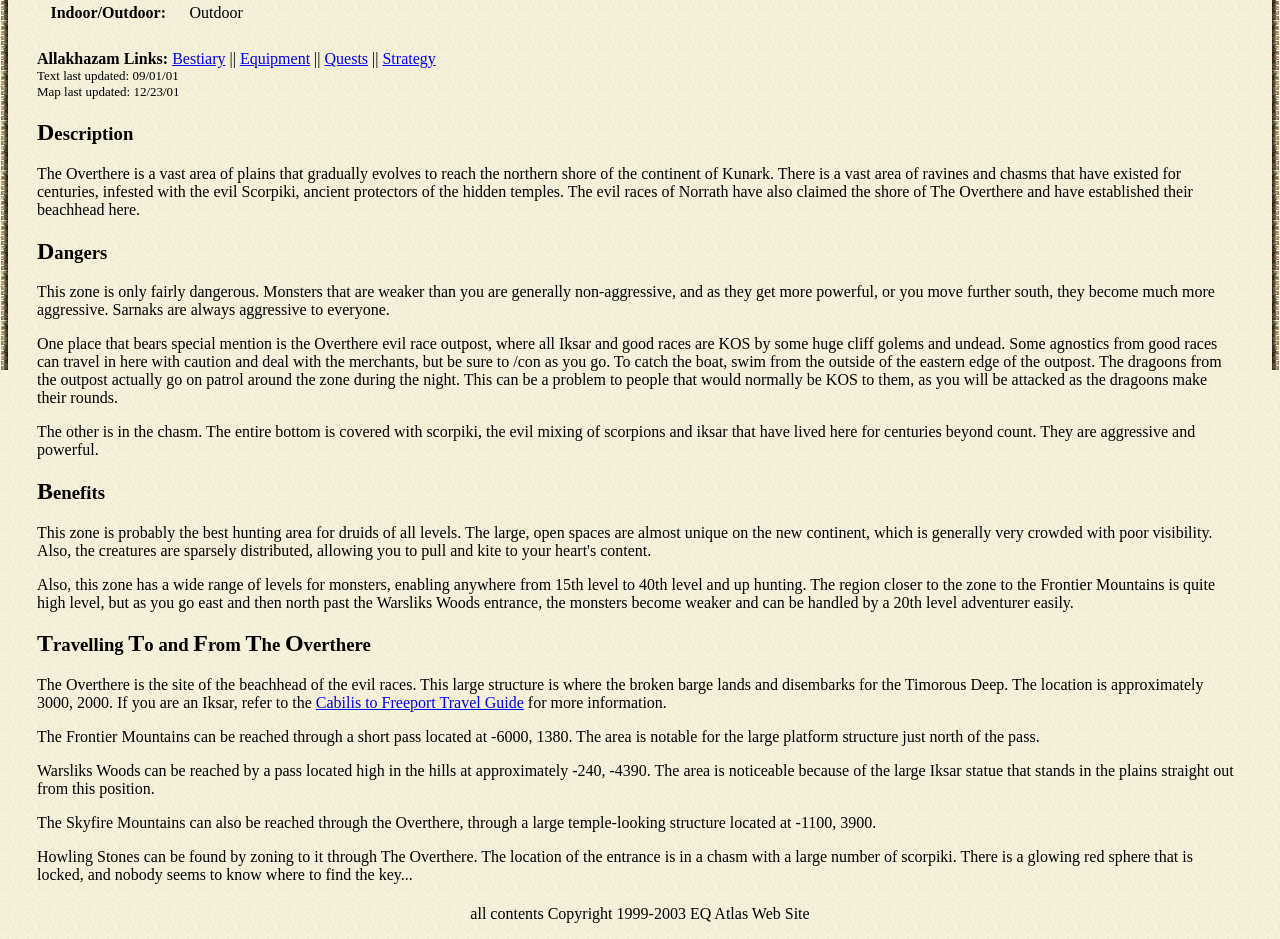Determine the bounding box coordinates of the UI element that matches the following description: "Cabilis to Freeport Travel Guide". The coordinates should be four float numbers between 0 and 1 in the format [left, top, right, bottom].

[0.247, 0.739, 0.409, 0.757]